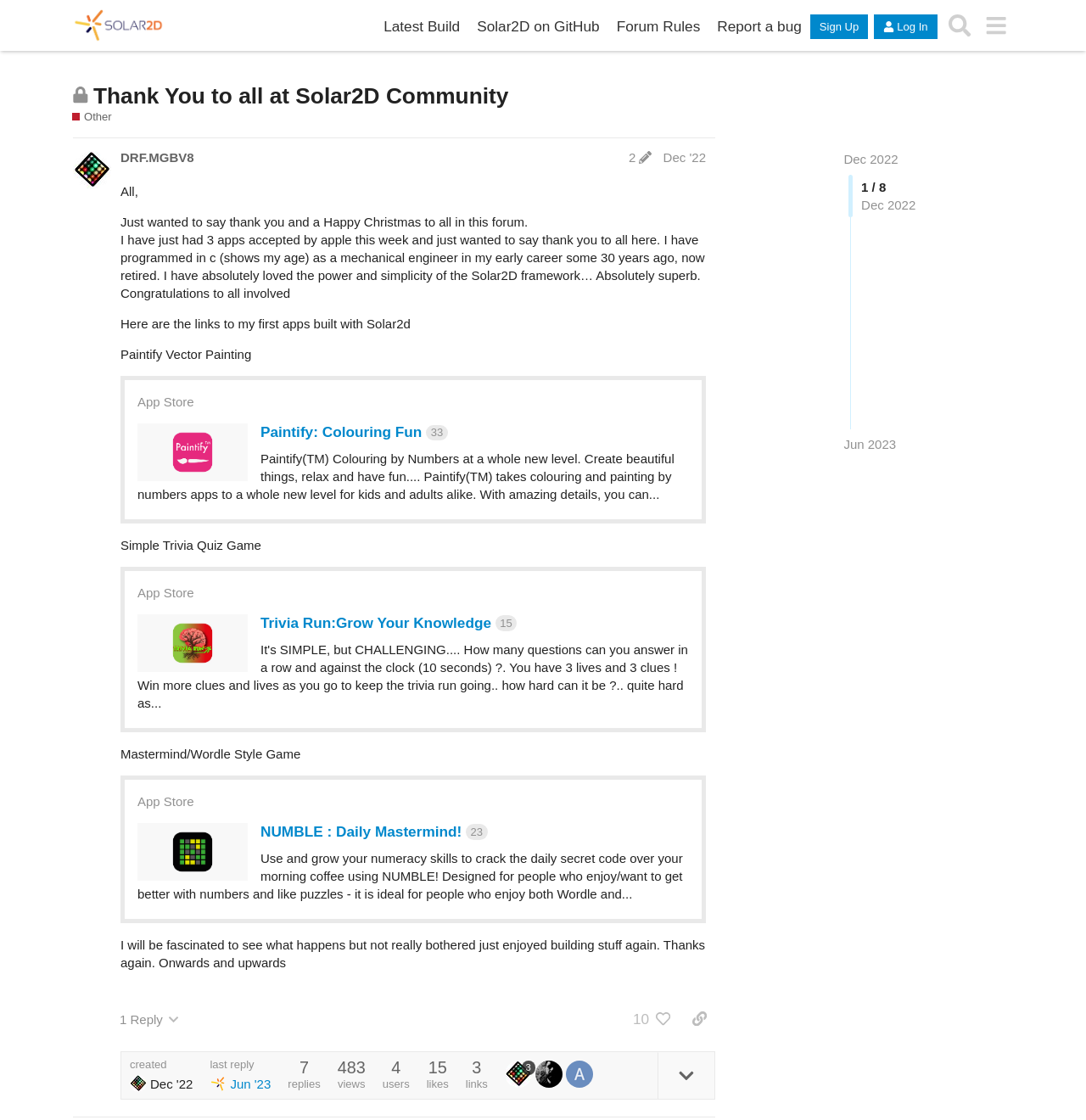Locate the bounding box coordinates of the item that should be clicked to fulfill the instruction: "View the topic 'Thank You to all at Solar2D Community'".

[0.086, 0.074, 0.468, 0.097]